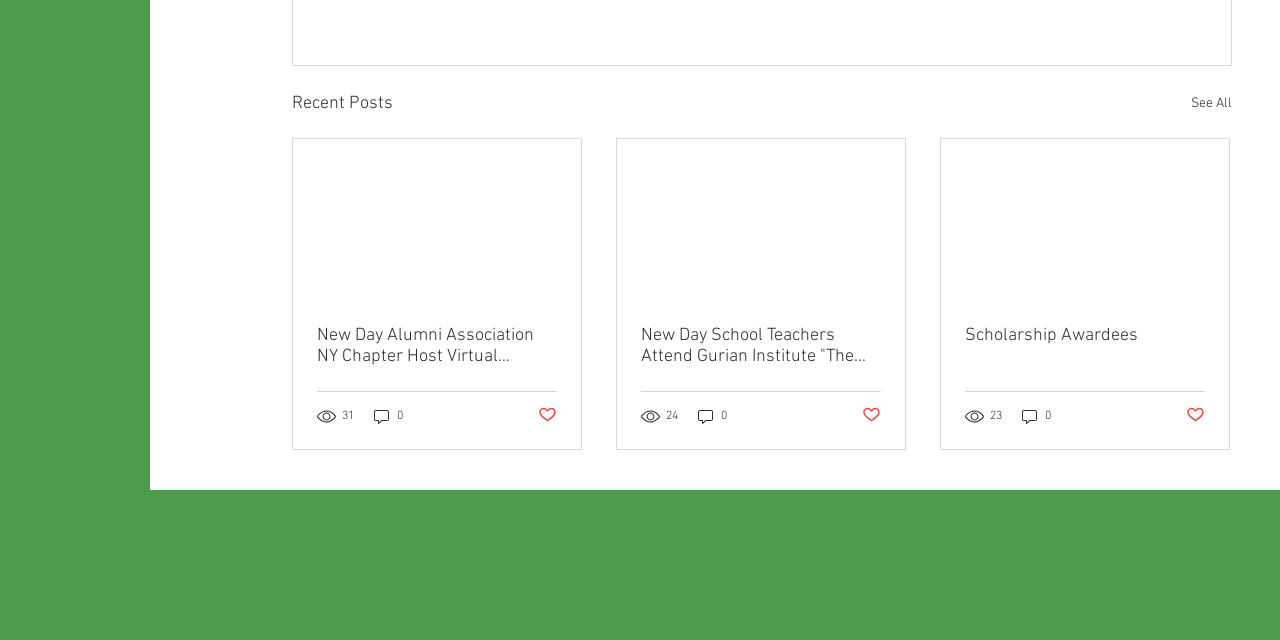What is the purpose of the button in each article?
Please provide a detailed and comprehensive answer to the question.

I inferred the purpose of the button by looking at its text, which is 'Post not marked as liked'. This suggests that the button is used to like a post, and the text will change to 'Post marked as liked' once it is clicked.